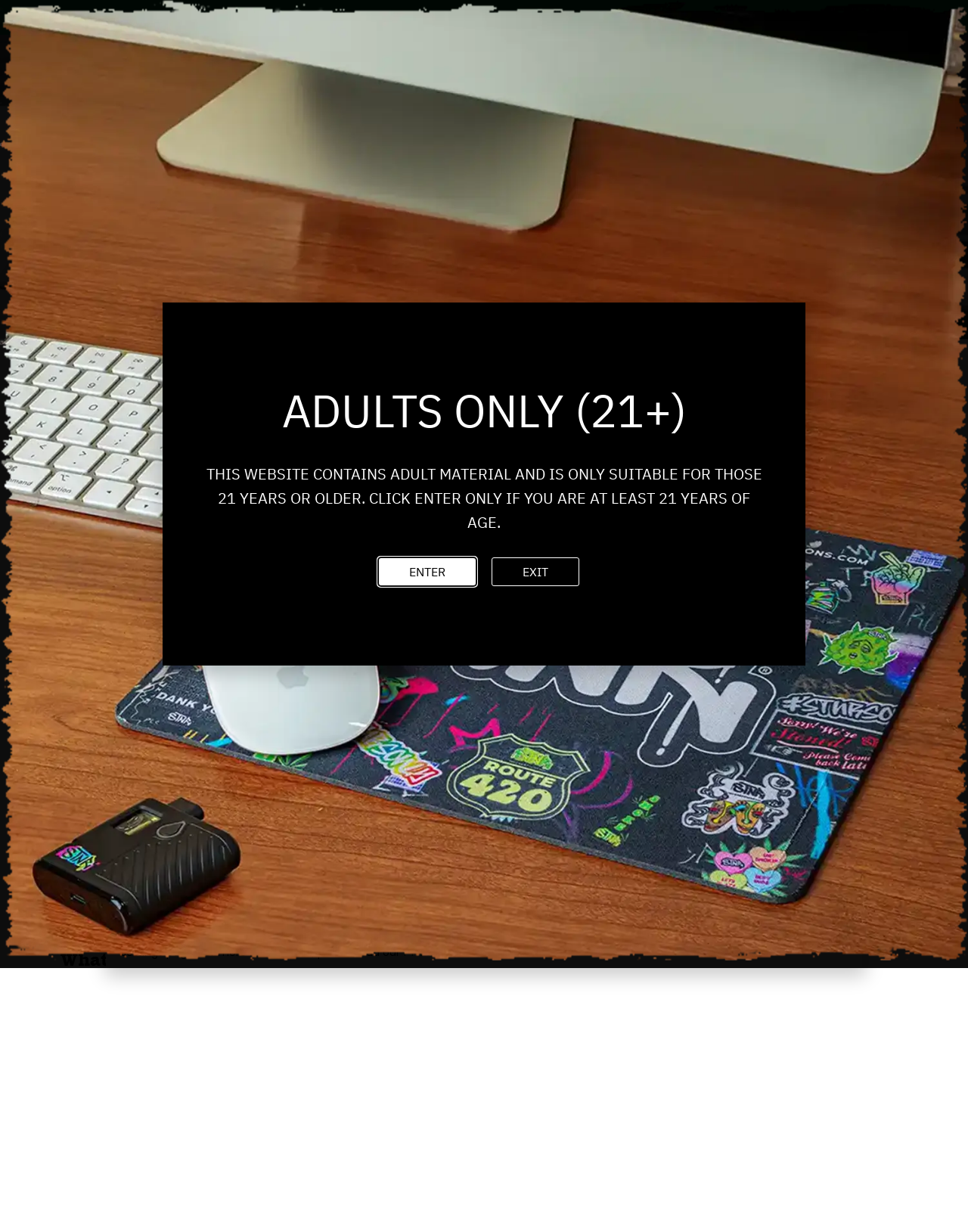Point out the bounding box coordinates of the section to click in order to follow this instruction: "Go to 'My Account'".

[0.023, 0.208, 0.136, 0.227]